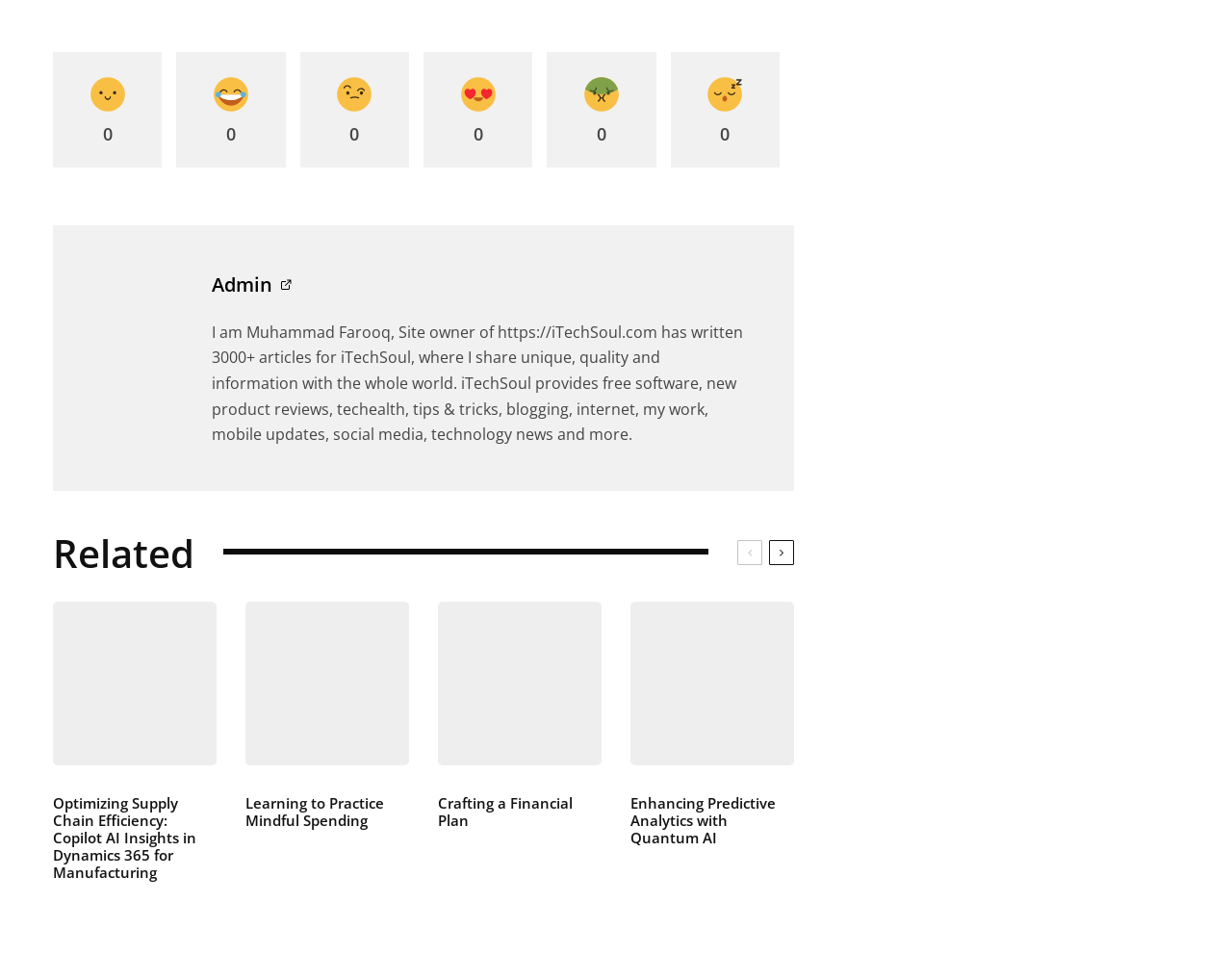Please identify the bounding box coordinates for the region that you need to click to follow this instruction: "Explore related content".

[0.043, 0.551, 0.158, 0.607]